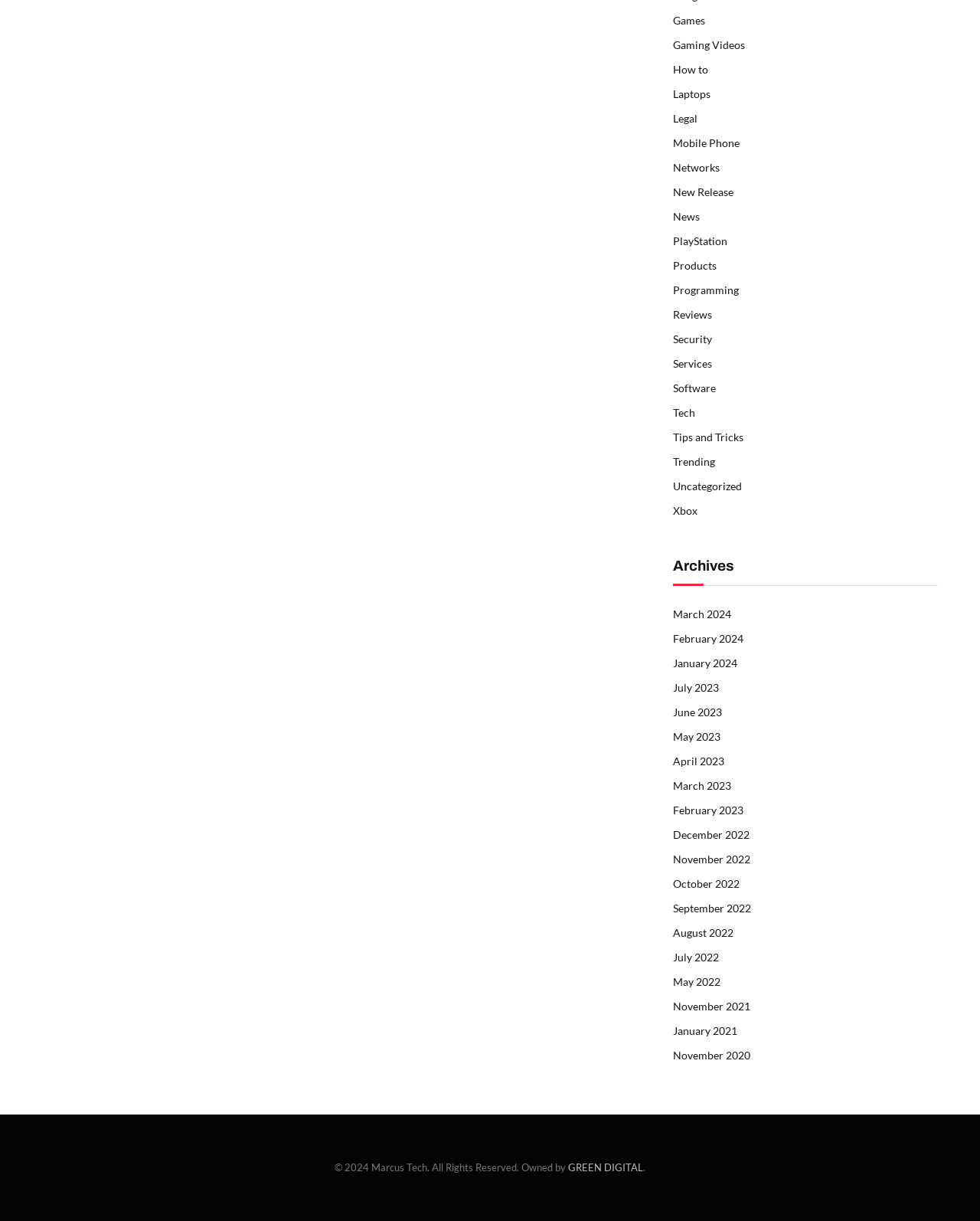Answer succinctly with a single word or phrase:
What is the name of the company linked at the bottom of the webpage?

GREEN DIGITAL